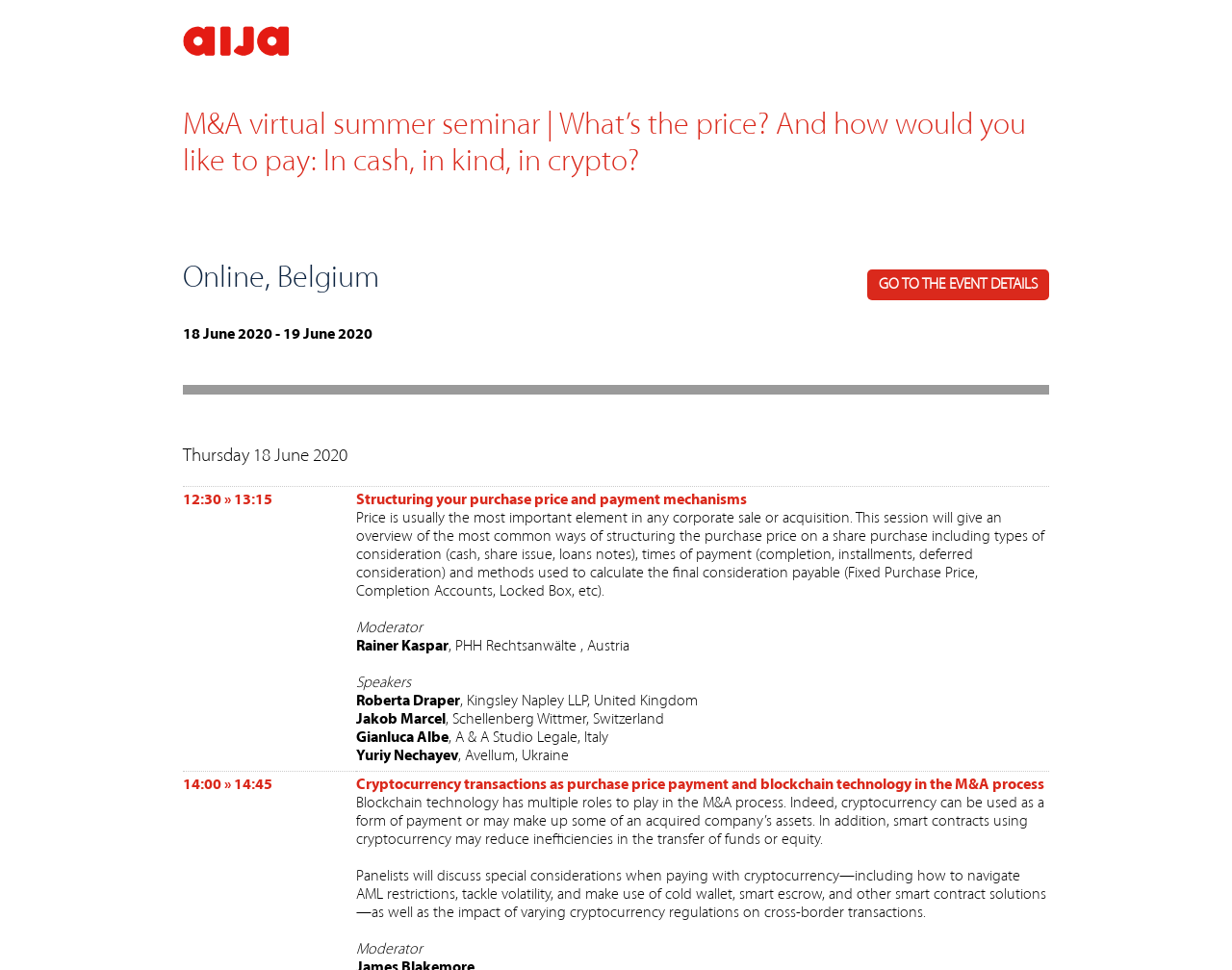Give a one-word or one-phrase response to the question: 
What is the title of the seminar?

M&A virtual summer seminar